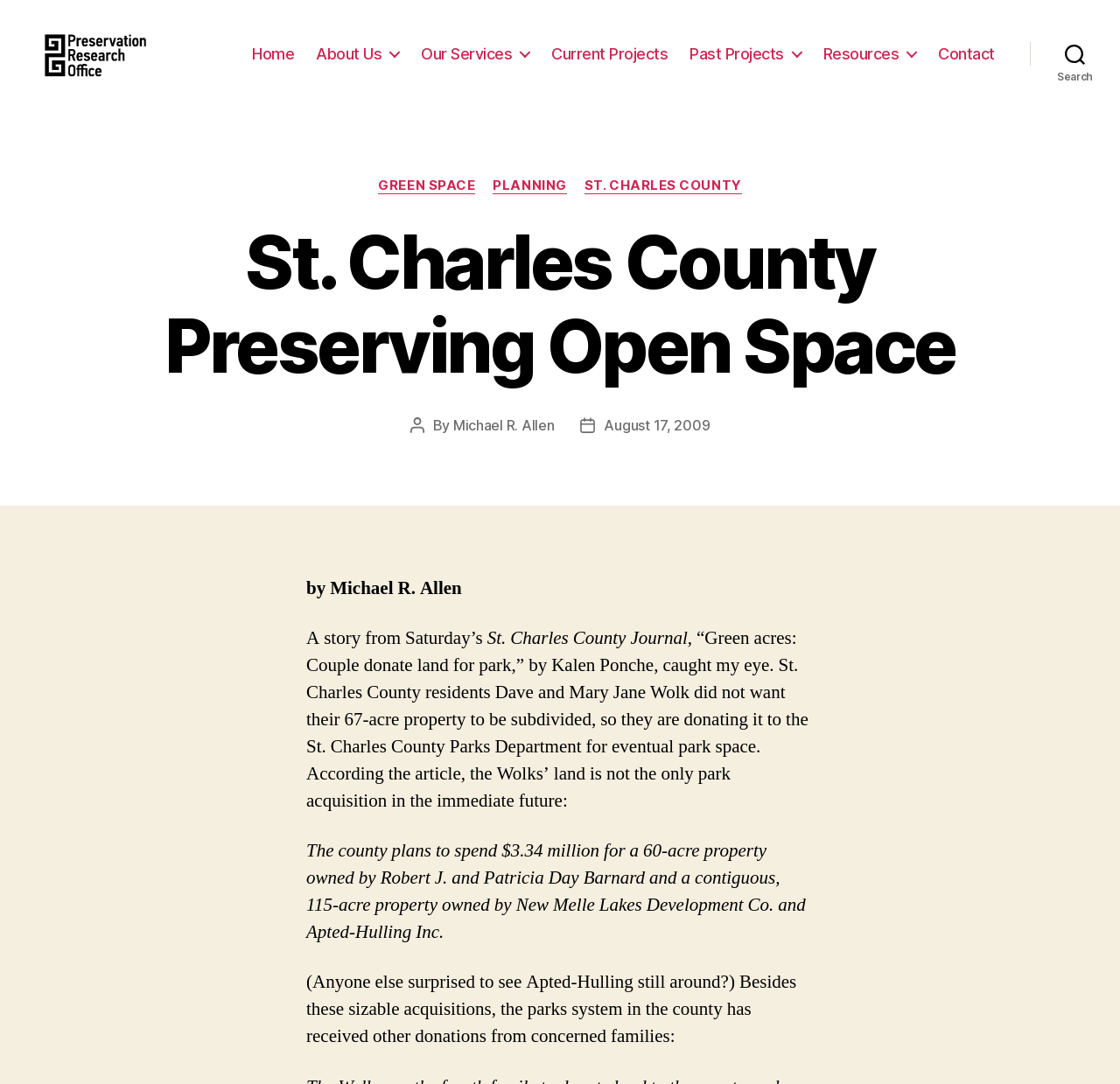Please respond in a single word or phrase: 
Who wrote the post?

Michael R. Allen